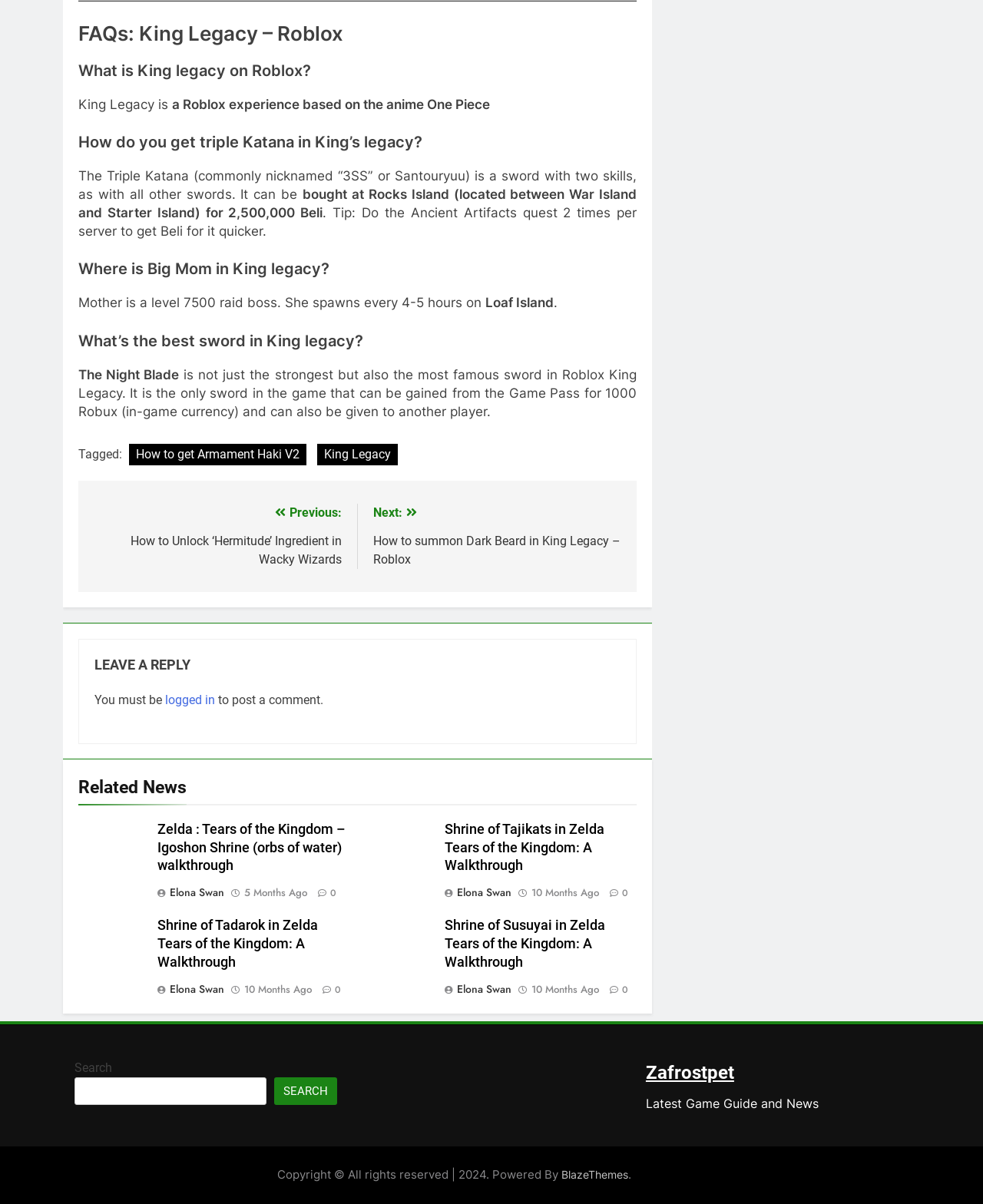Where can you buy the Triple Katana?
Use the image to give a comprehensive and detailed response to the question.

The webpage mentions that the Triple Katana can be bought at Rocks Island, which is located between War Island and Starter Island, for 2,500,000 Beli.